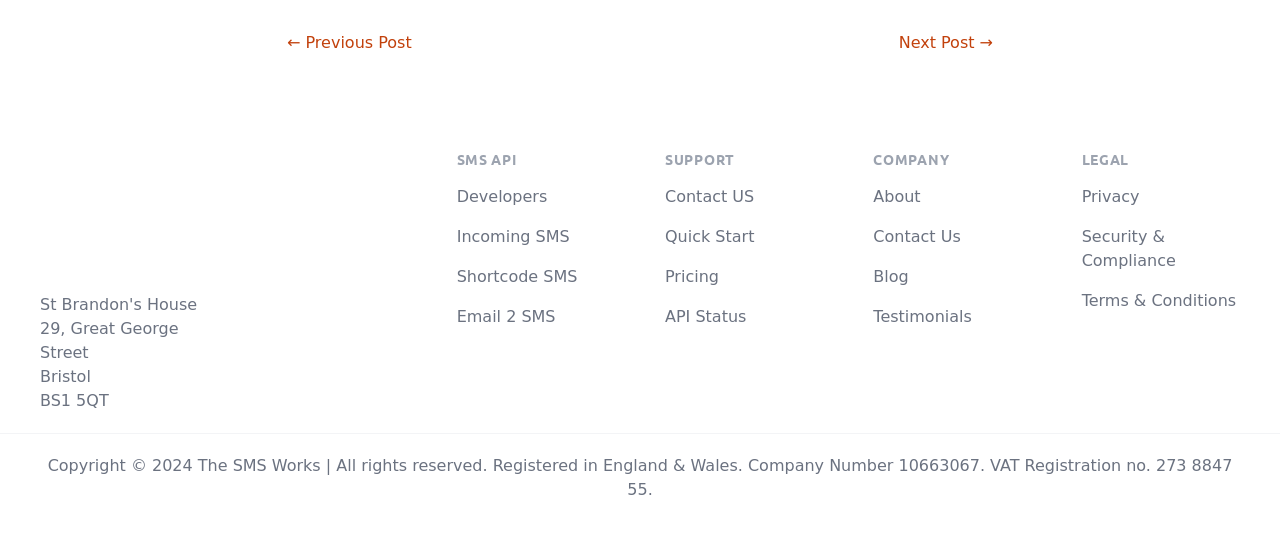Identify the bounding box coordinates of the section that should be clicked to achieve the task described: "read about company".

[0.682, 0.269, 0.806, 0.305]